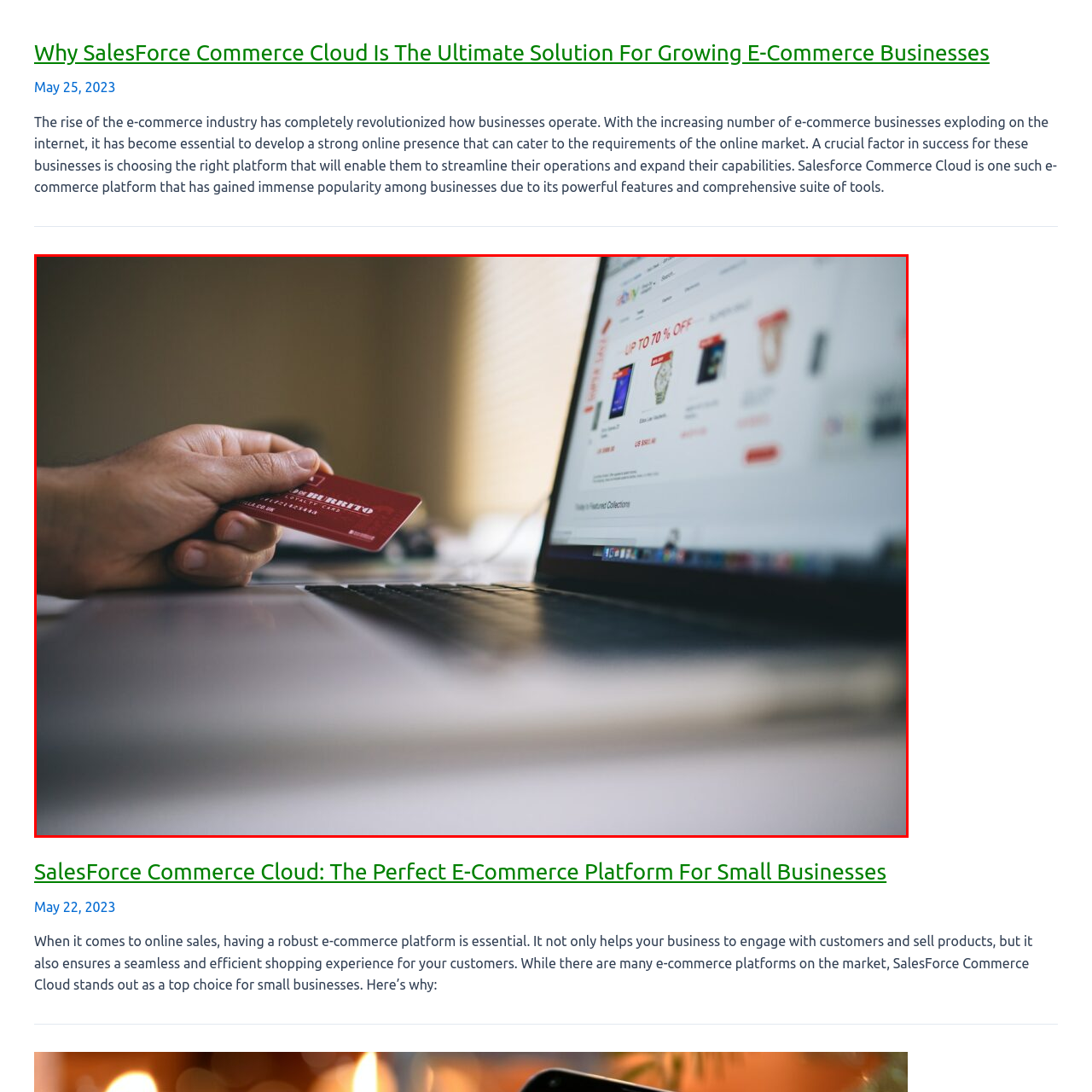Give an in-depth description of the image within the red border.

In this image, a close-up view captures a hand holding a red credit card, positioned just above a laptop keyboard. The laptop screen displays an online shopping platform showcasing various products with promotional text indicating discounts of up to 70% off. Soft, natural light filters through a window in the background, creating a warm ambiance that highlights the engaged user ready to make a purchase. This scene embodies the essence of modern e-commerce, illustrating the convenience and accessibility of online shopping in today's digital landscape.